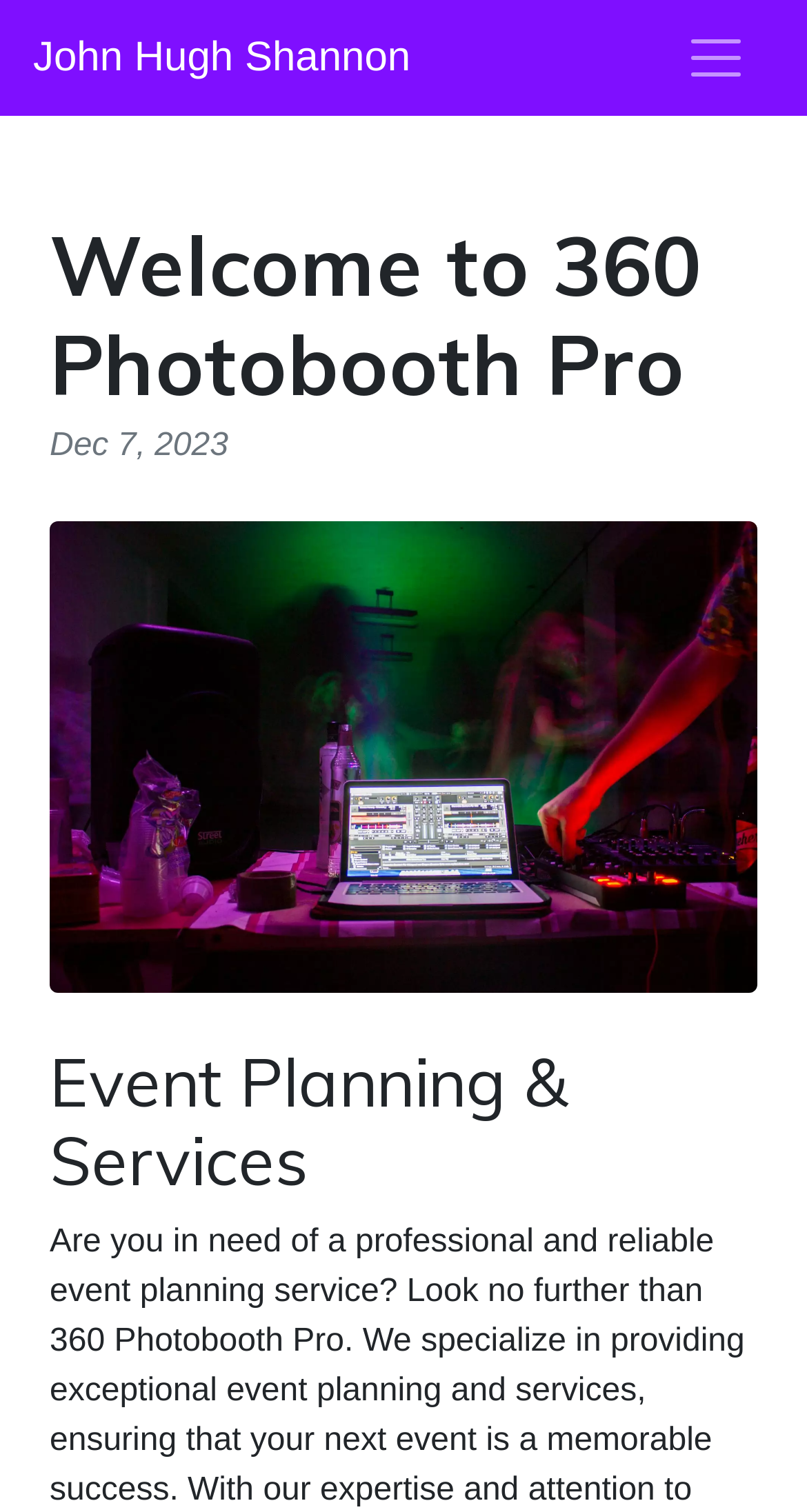Please provide a one-word or short phrase answer to the question:
What type of image is displayed on the webpage?

Photobooth